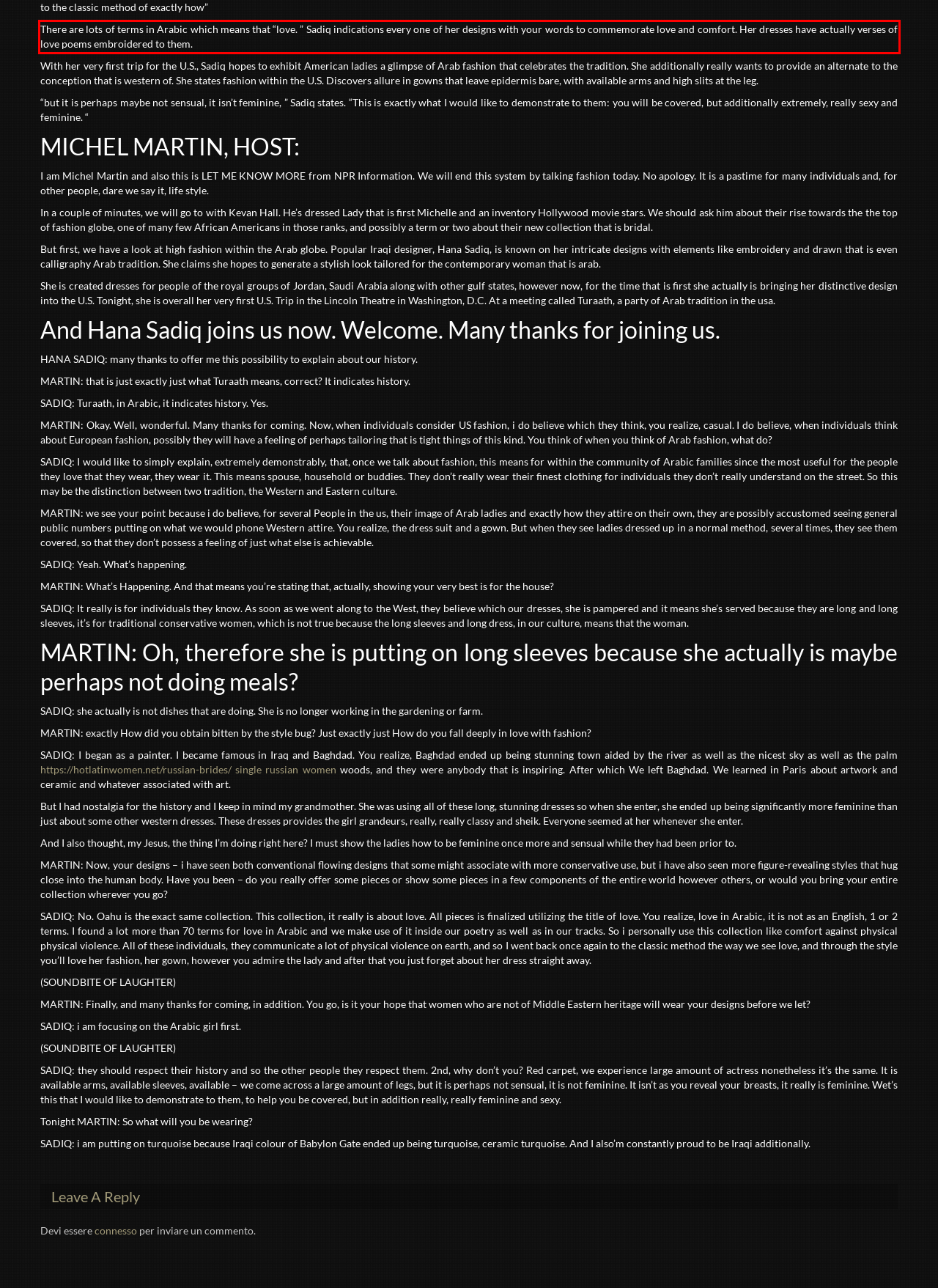Within the provided webpage screenshot, find the red rectangle bounding box and perform OCR to obtain the text content.

There are lots of terms in Arabic which means that “love. ” Sadiq indications every one of her designs with your words to commemorate love and comfort. Her dresses have actually verses of love poems embroidered to them.